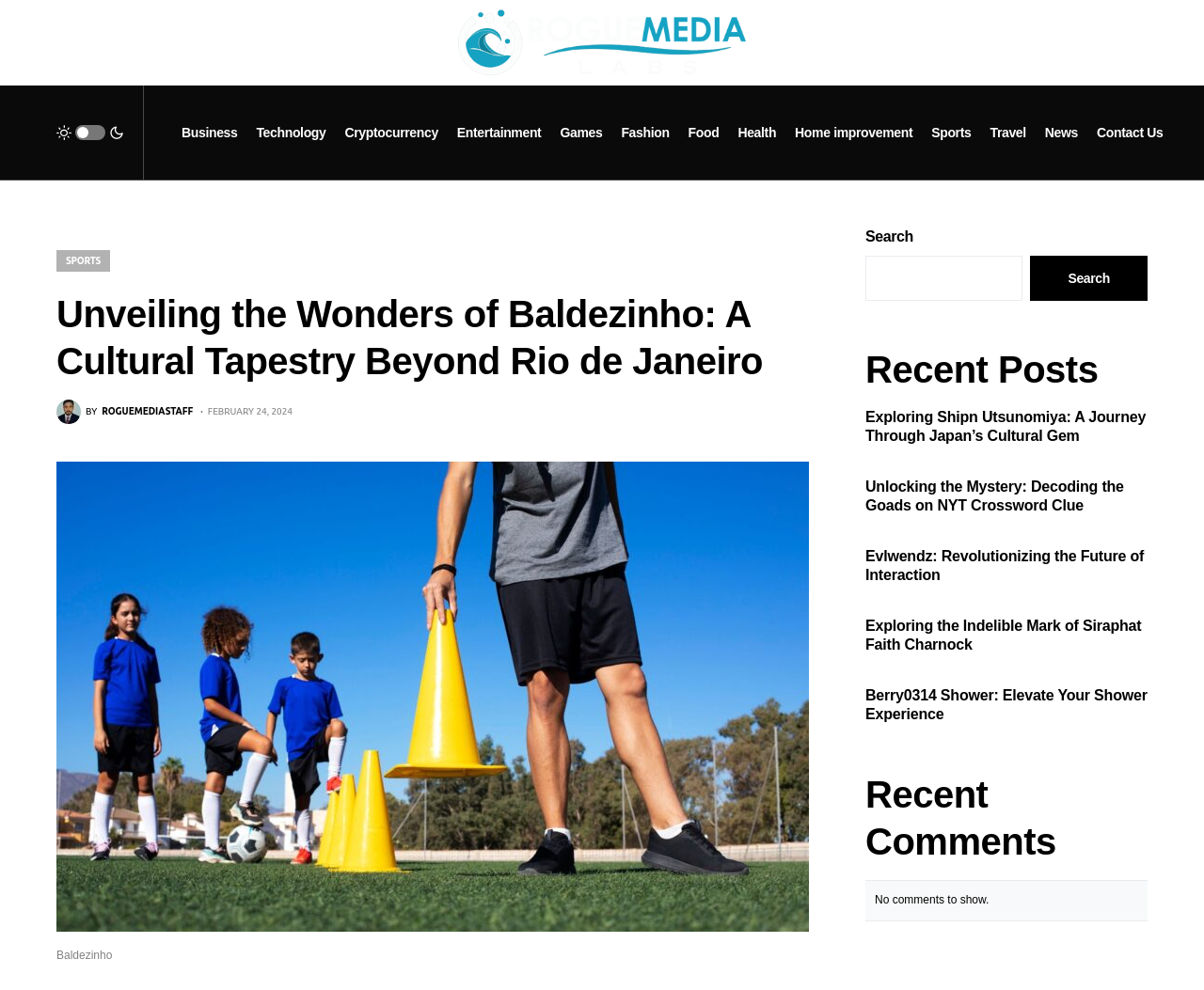How many recent posts are listed?
Using the picture, provide a one-word or short phrase answer.

5